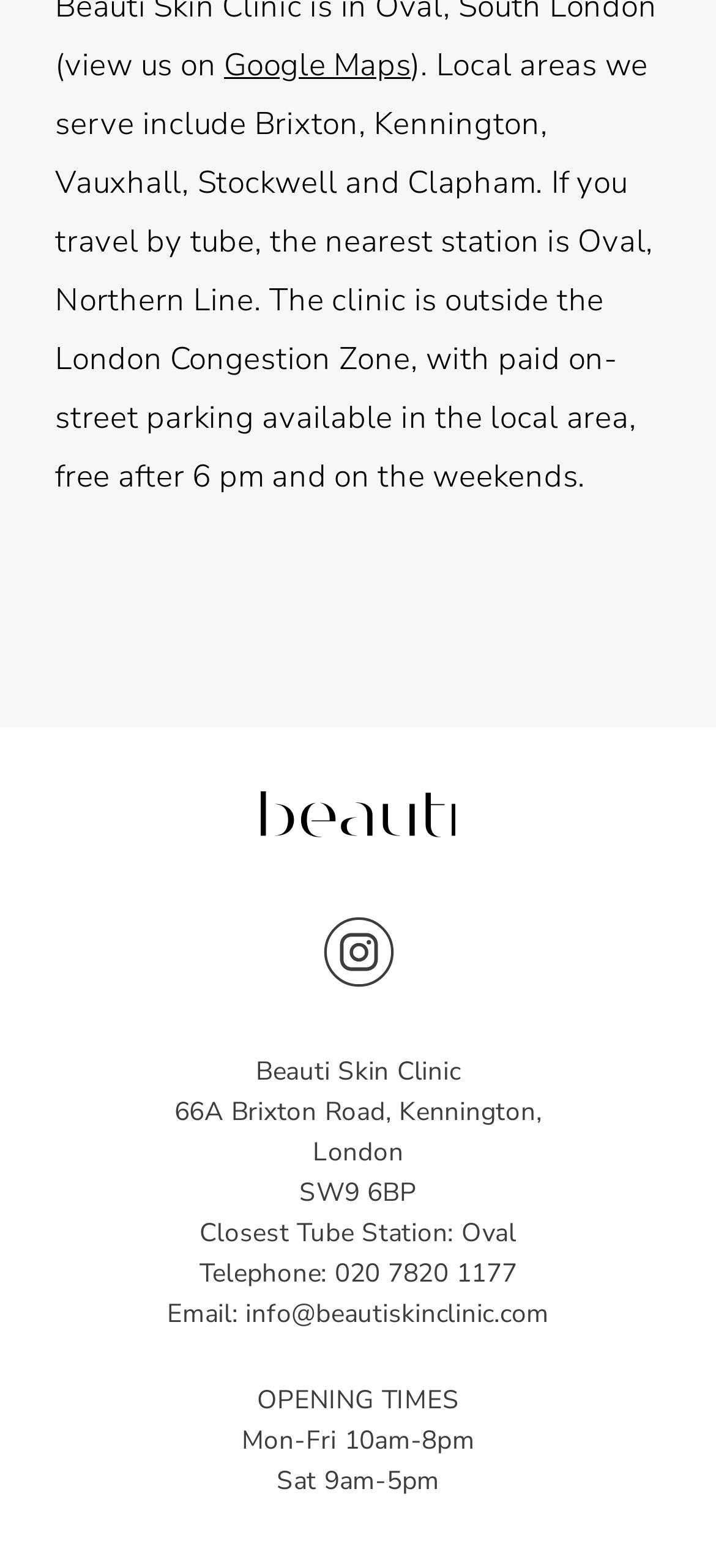Please provide a detailed answer to the question below based on the screenshot: 
What is the clinic's postcode?

The answer can be found in the link element with the text 'SW9 6BP'. This element is located near the top of the page, in the section with the clinic's address.